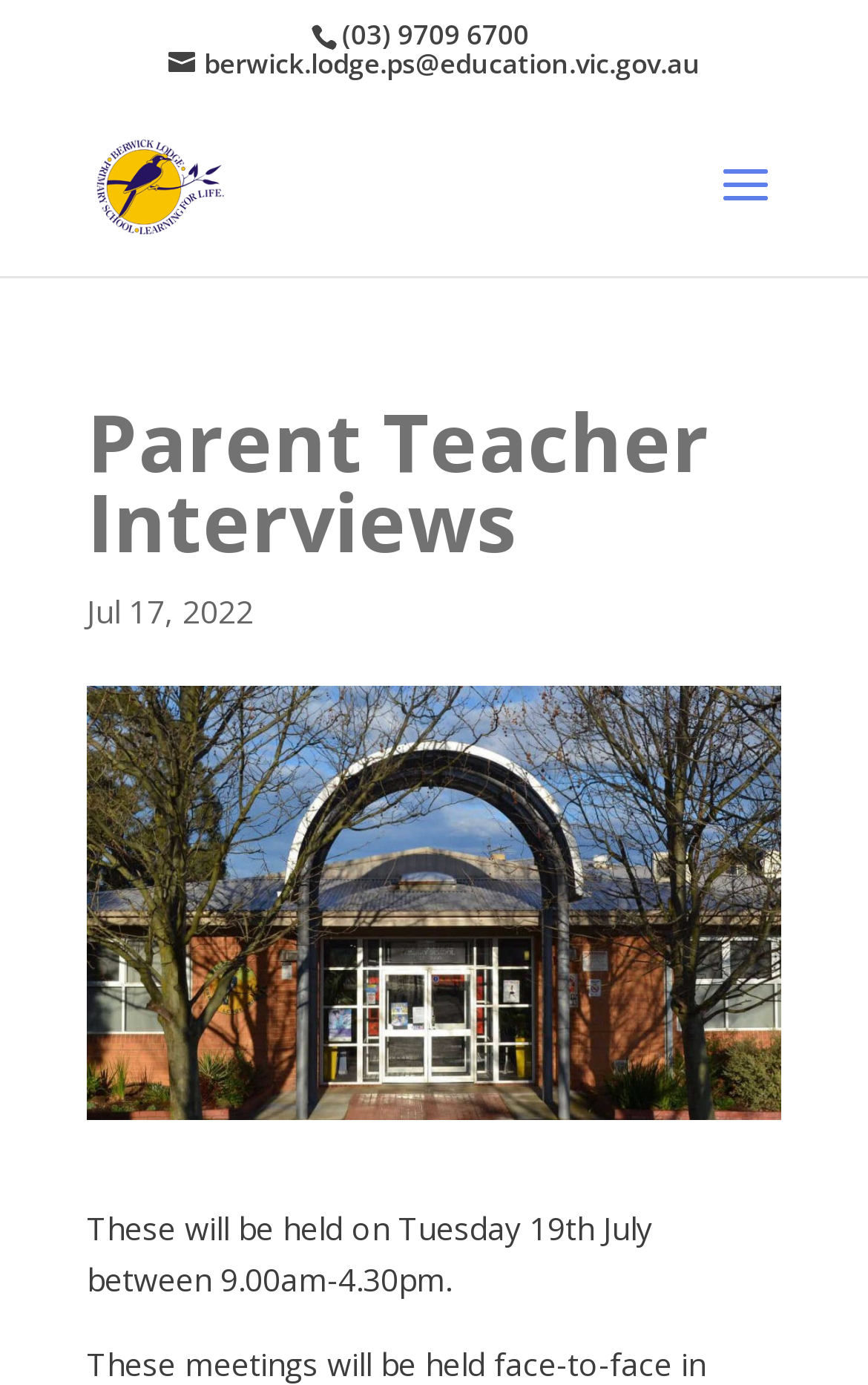What is the phone number of Berwick Lodge Primary School?
Based on the screenshot, respond with a single word or phrase.

(03) 9709 6700